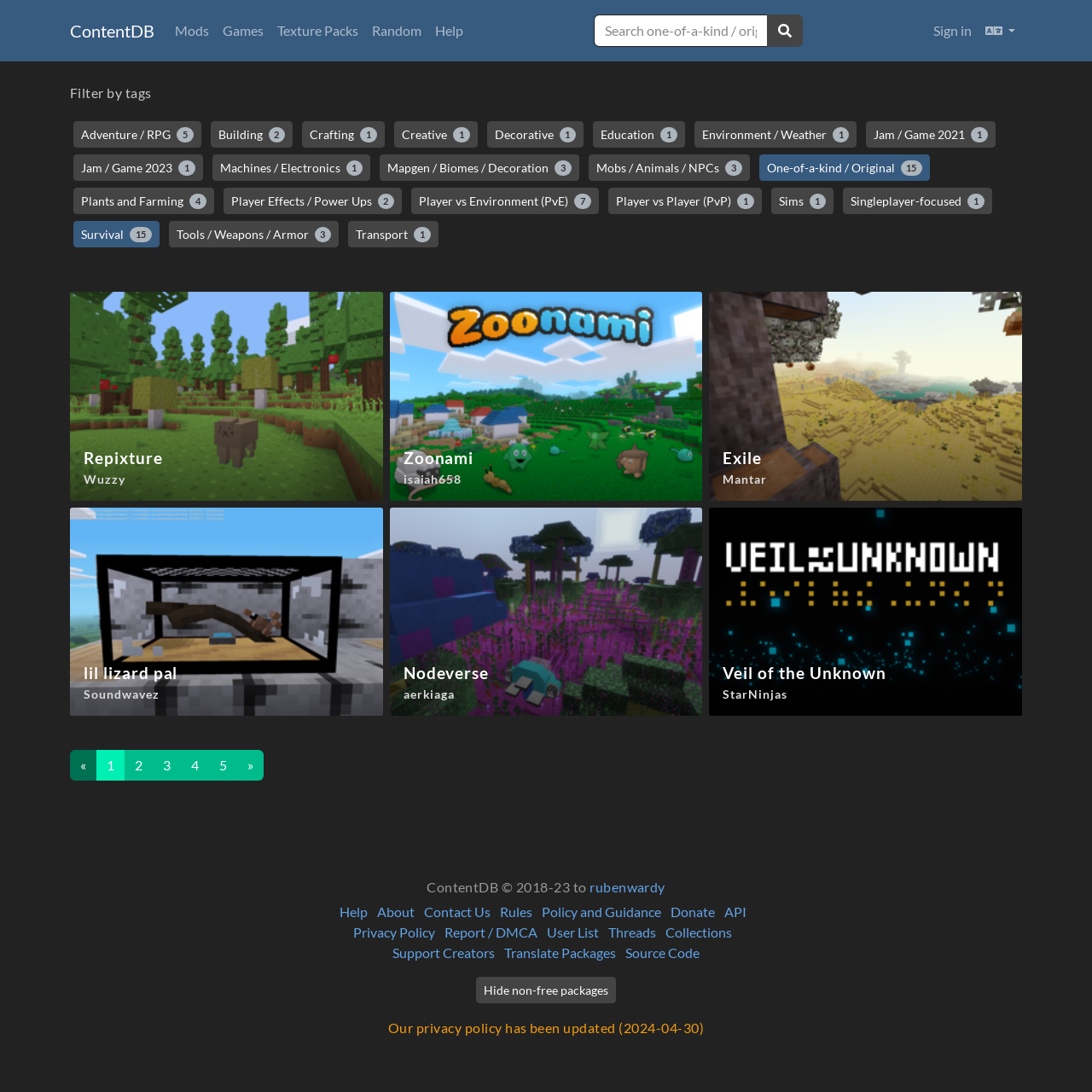Locate the bounding box coordinates of the area where you should click to accomplish the instruction: "View Repixture Wuzzy's package".

[0.064, 0.267, 0.351, 0.458]